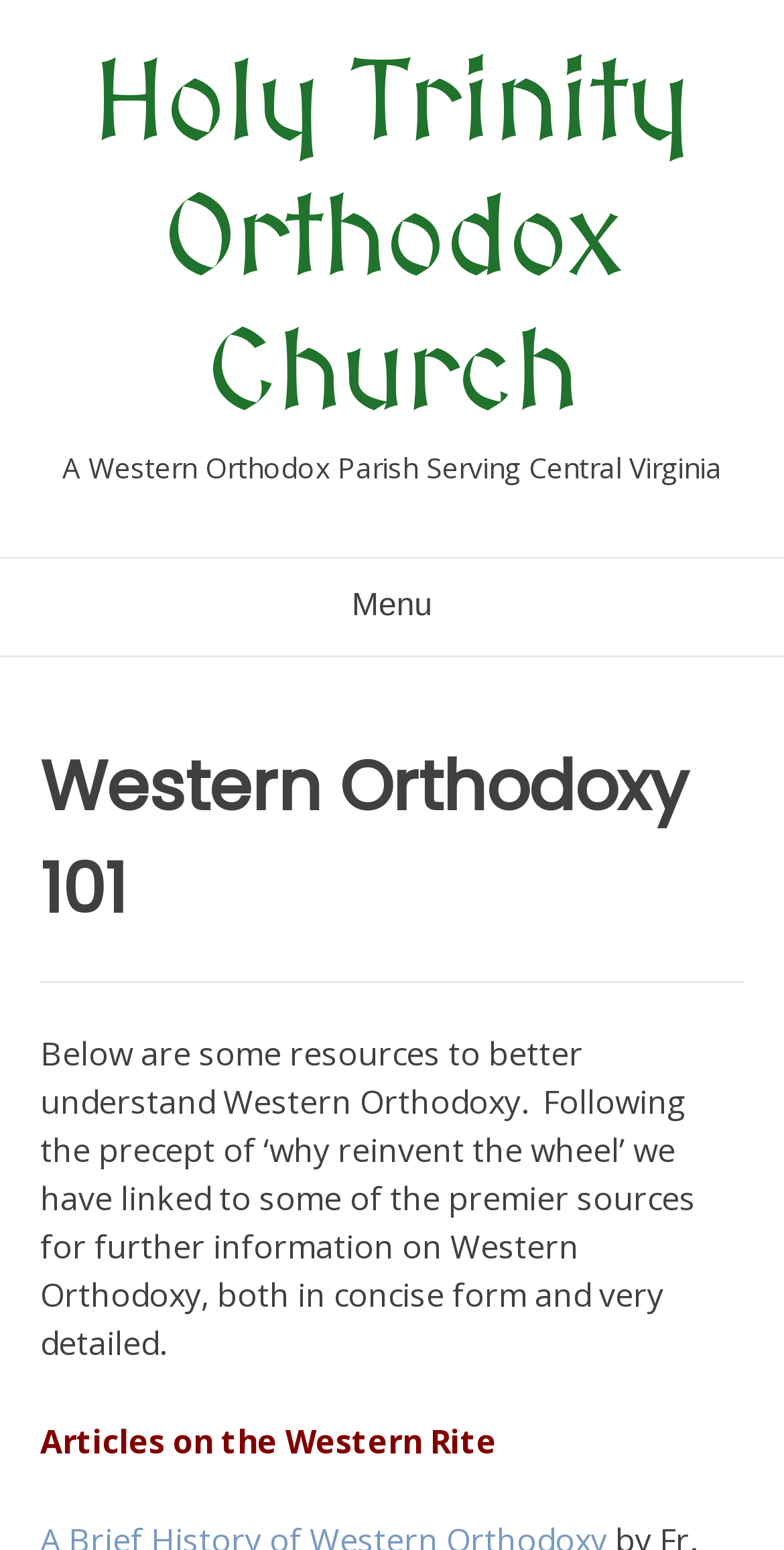What is the location of the parish?
Please craft a detailed and exhaustive response to the question.

I found the answer by reading the static text element that says 'A Western Orthodox Parish Serving Central Virginia' which is located at the top of the webpage.